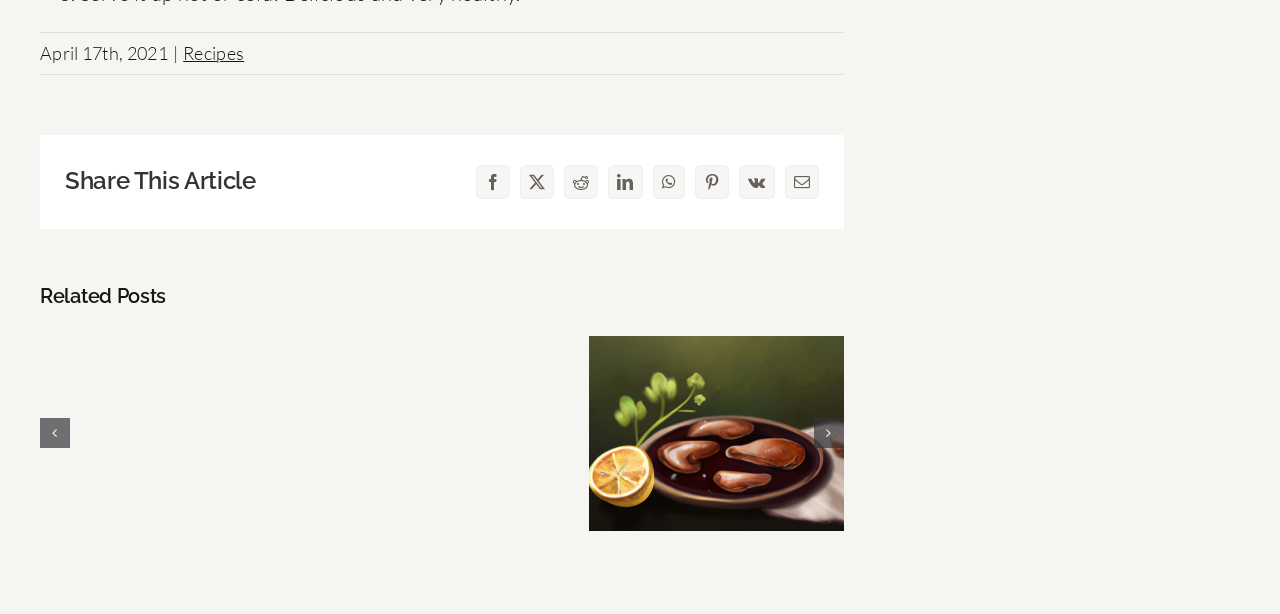Locate the bounding box coordinates of the element you need to click to accomplish the task described by this instruction: "Read about All Systems Connect International Symposium".

None